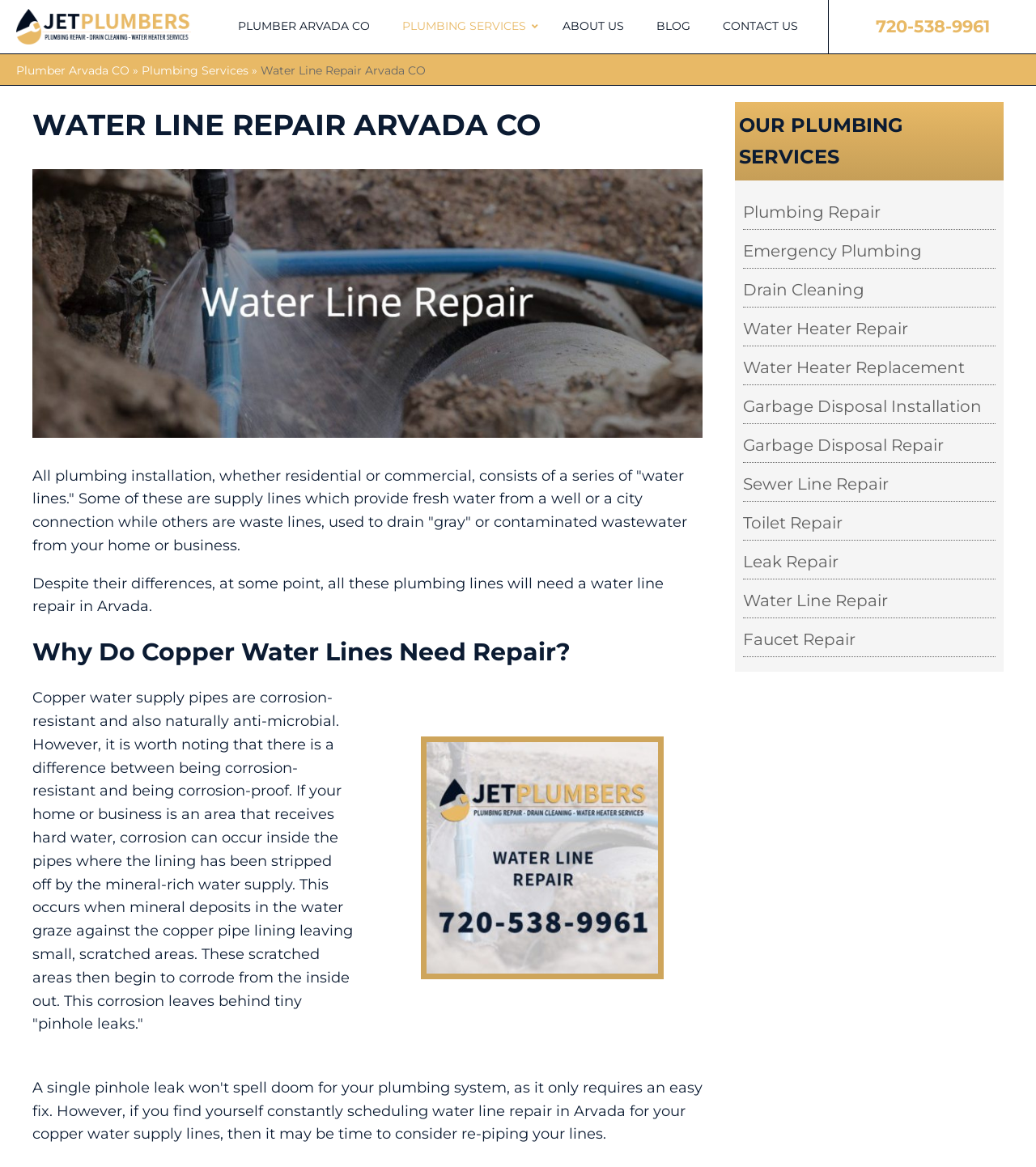What is the phone number to call for a free water line repair estimate?
Provide a detailed answer to the question, using the image to inform your response.

I found the phone number by looking at the link element with the text '720-538-9961' which is located at the top right corner of the webpage.